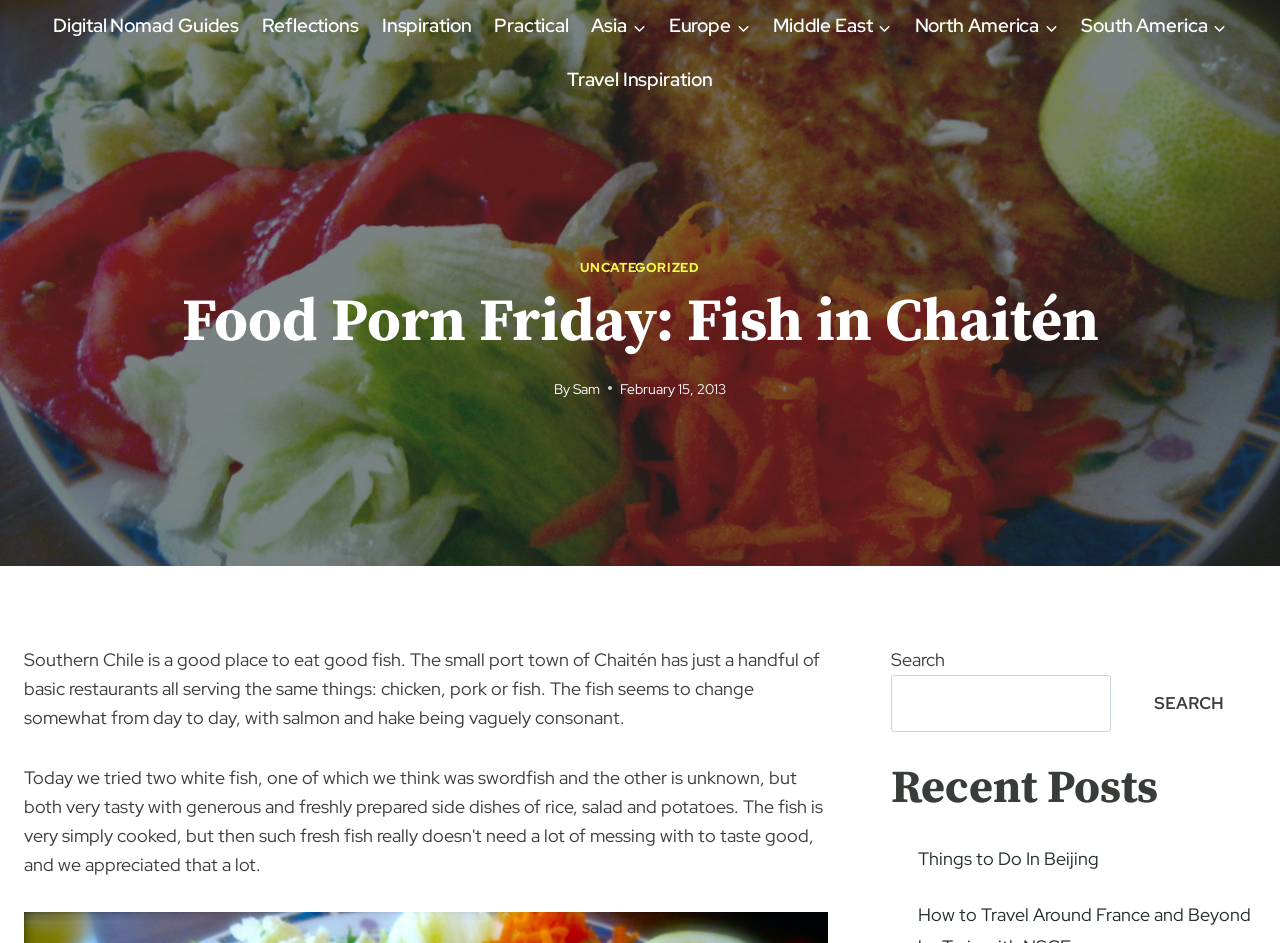What is the name of the author?
Provide a detailed and well-explained answer to the question.

I found the answer by looking at the header section of the webpage, where it says 'By' followed by the author's name, which is 'Sam'.